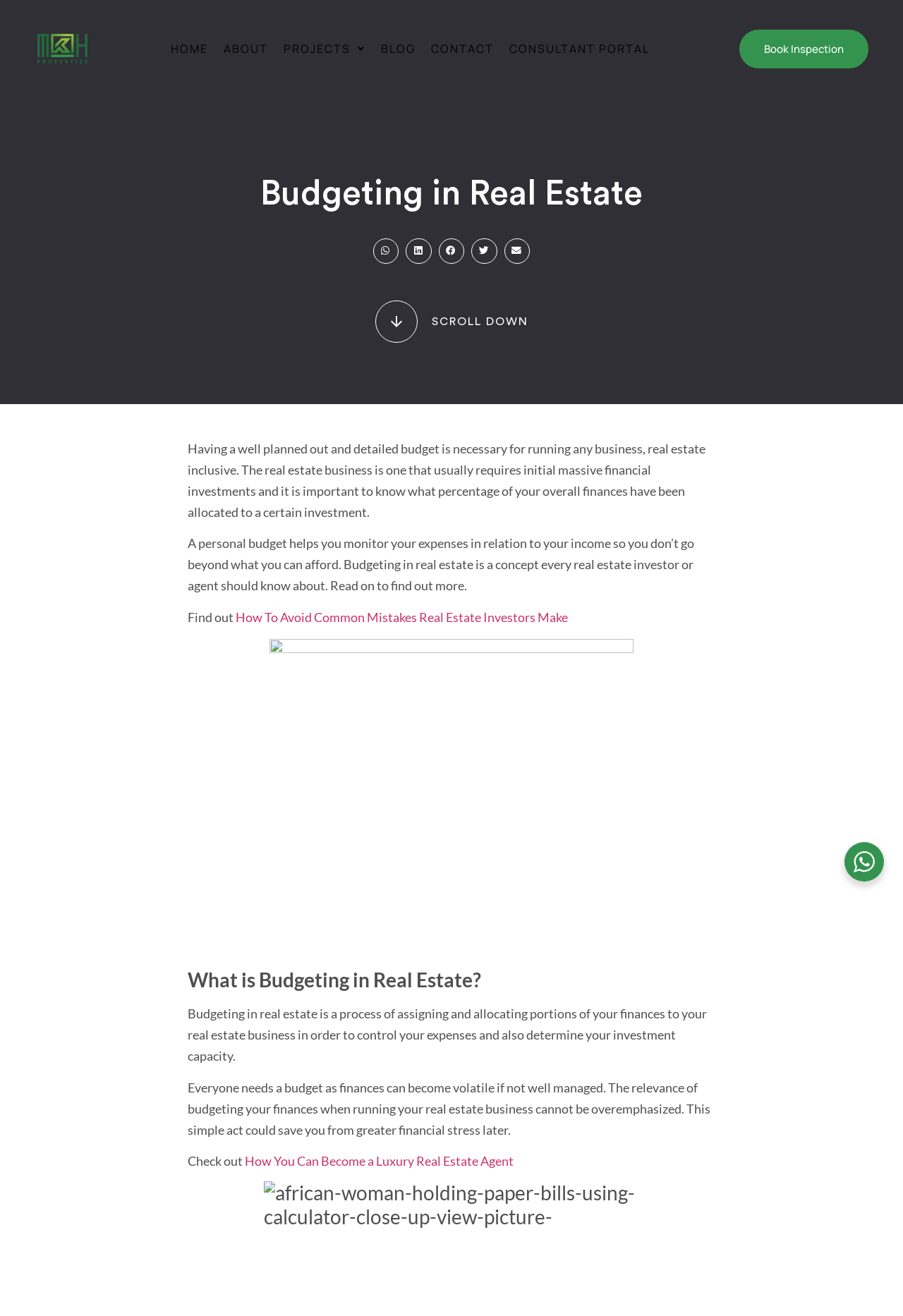Please specify the bounding box coordinates of the clickable section necessary to execute the following command: "Click on the BLOG link".

[0.414, 0.025, 0.469, 0.049]